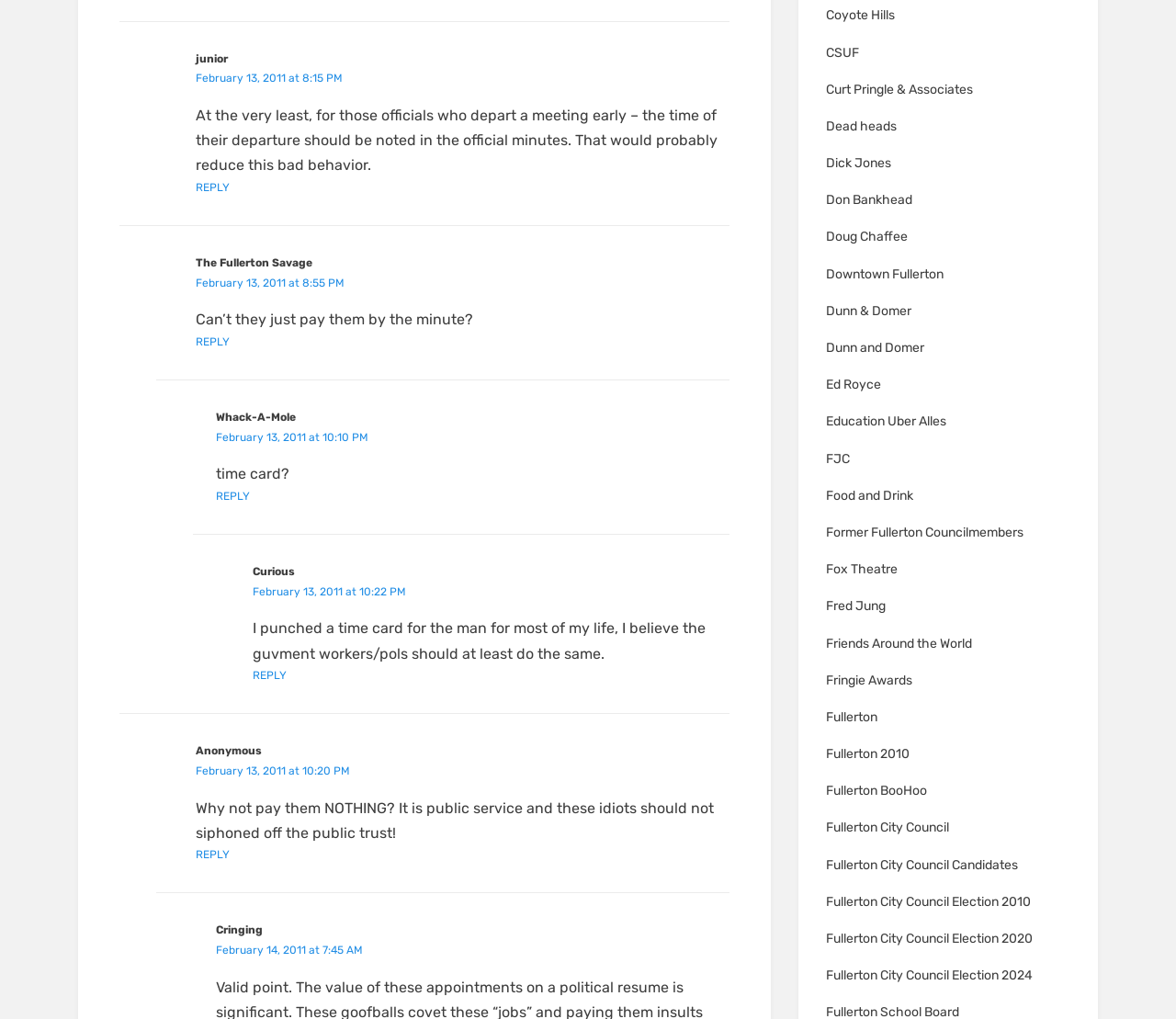Utilize the details in the image to thoroughly answer the following question: What is the date of the last comment?

I looked at the last 'link' element with a 'time' element as its child, which is [1409], and found the text 'February 14, 2011 at 7:45 AM'.